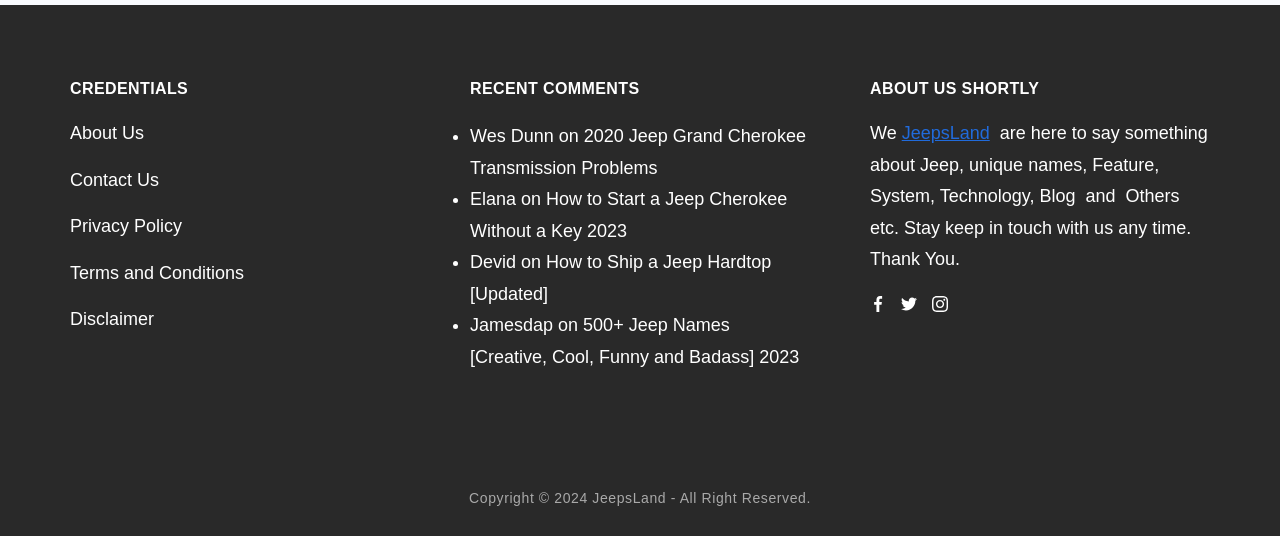Please find the bounding box coordinates of the element's region to be clicked to carry out this instruction: "Visit 2020 Jeep Grand Cherokee Transmission Problems".

[0.367, 0.235, 0.63, 0.331]